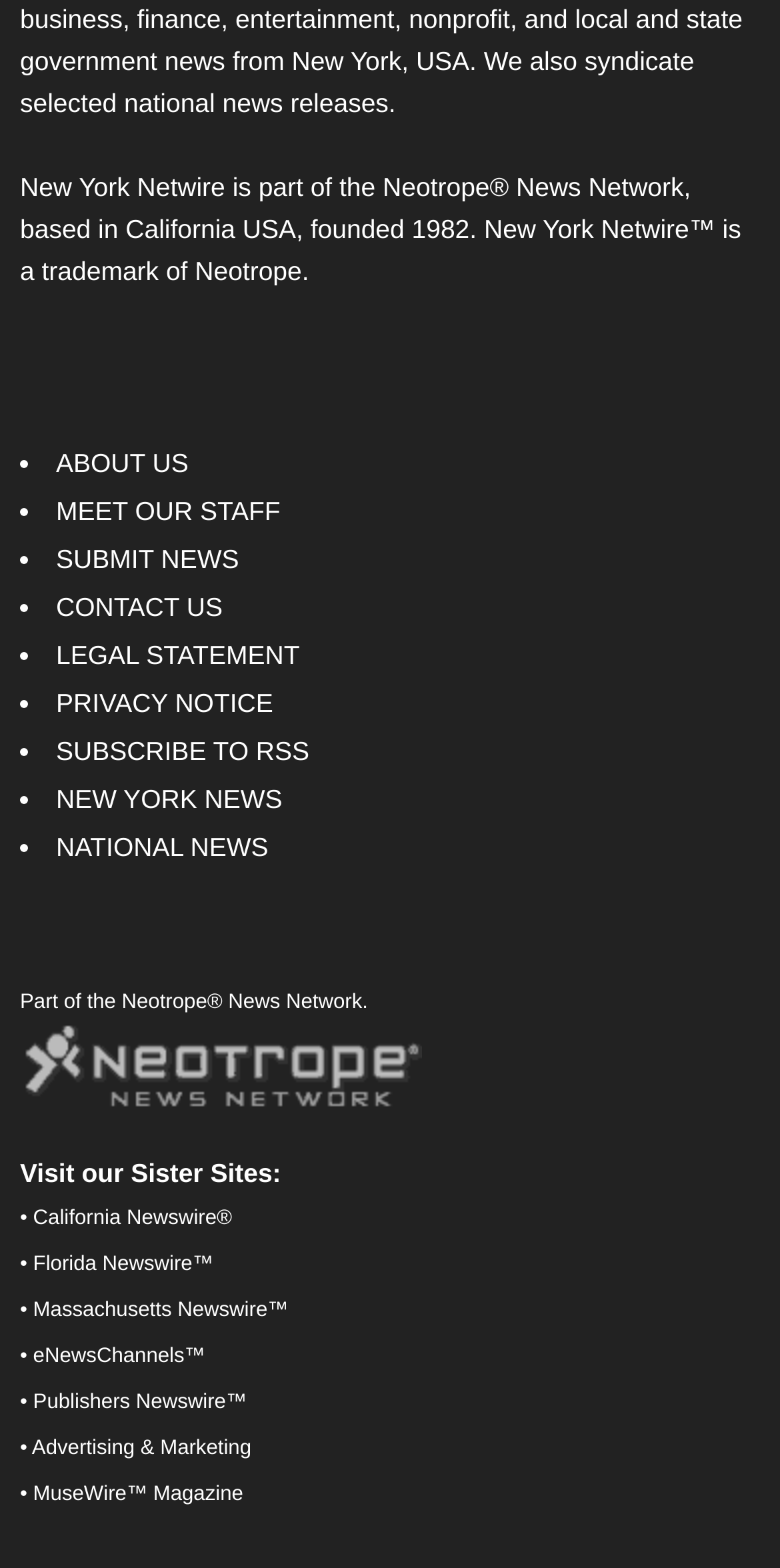Using the information in the image, could you please answer the following question in detail:
What is the name of the staff page?

I found the answer by looking at the list of links which includes 'ABOUT US', 'MEET OUR STAFF', 'SUBMIT NEWS', and others, and identified the link that corresponds to the staff page.